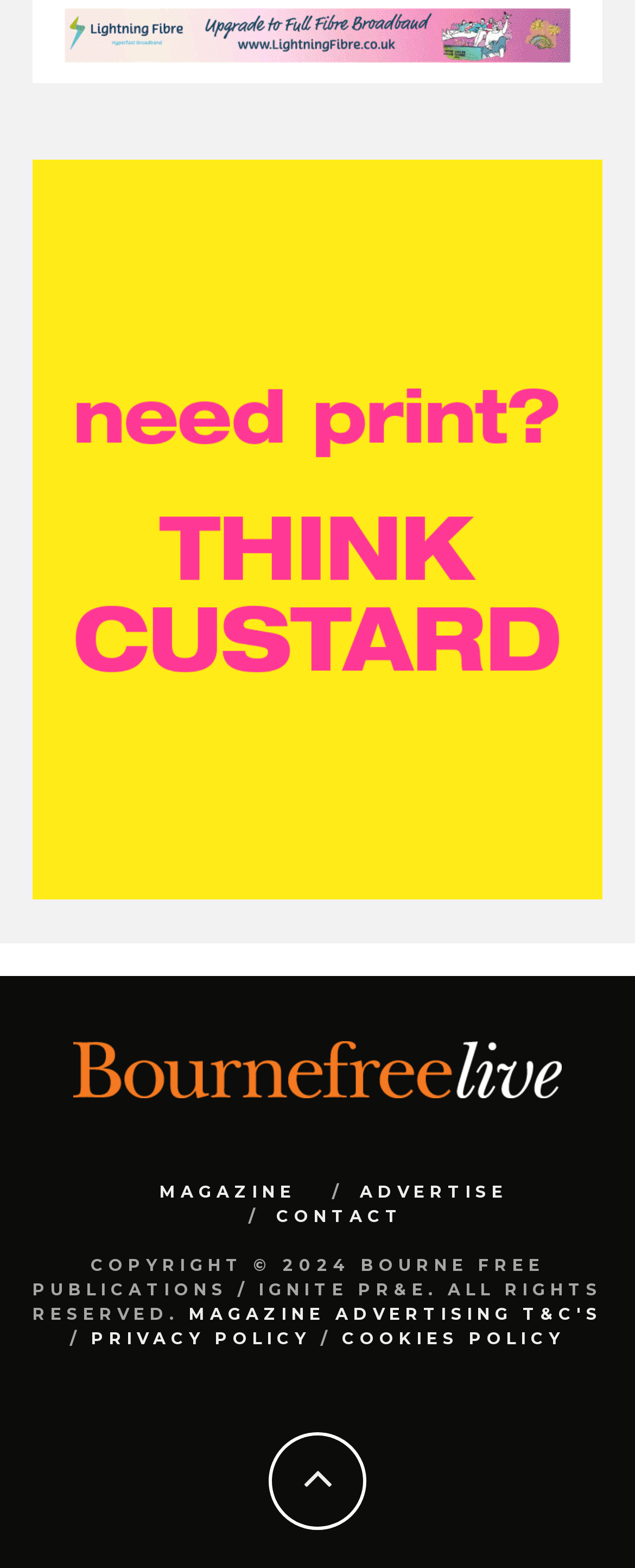Please provide a brief answer to the question using only one word or phrase: 
How many main navigation links are there?

3